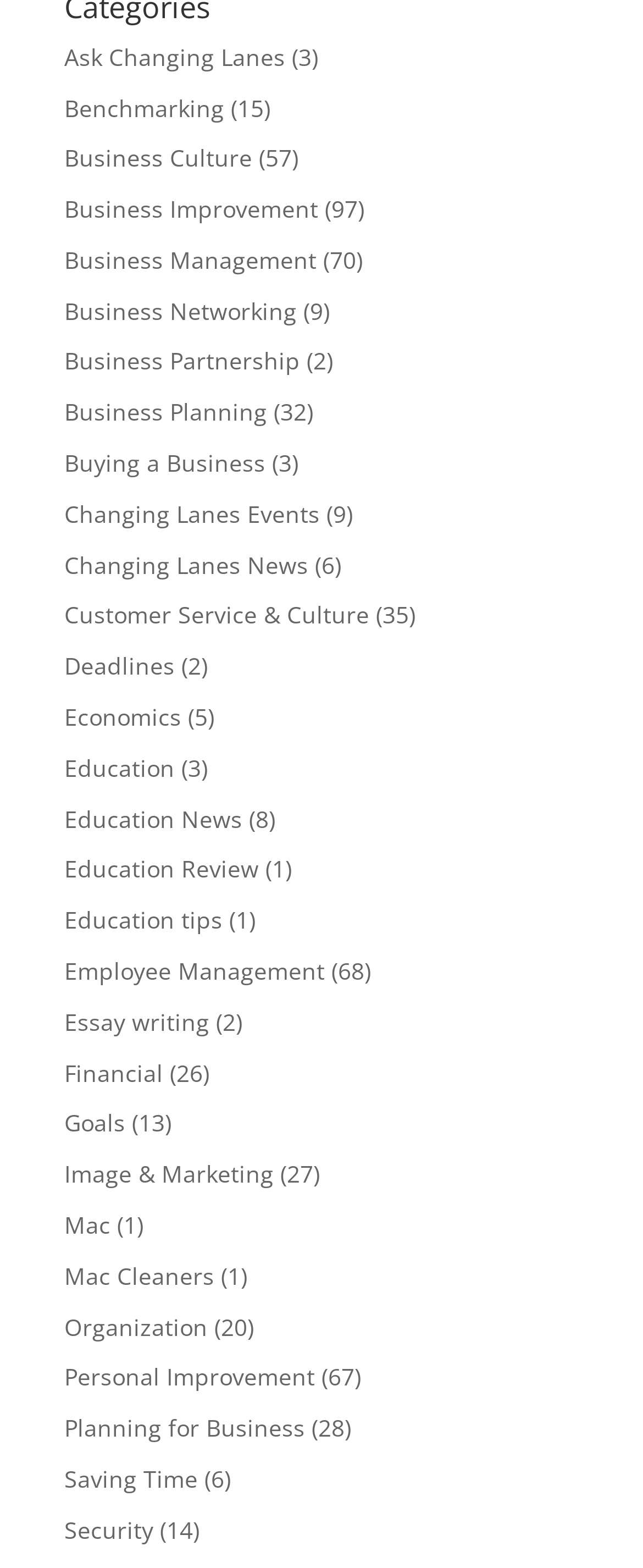Answer the question with a brief word or phrase:
How many StaticText elements have a value of '(1)'?

2